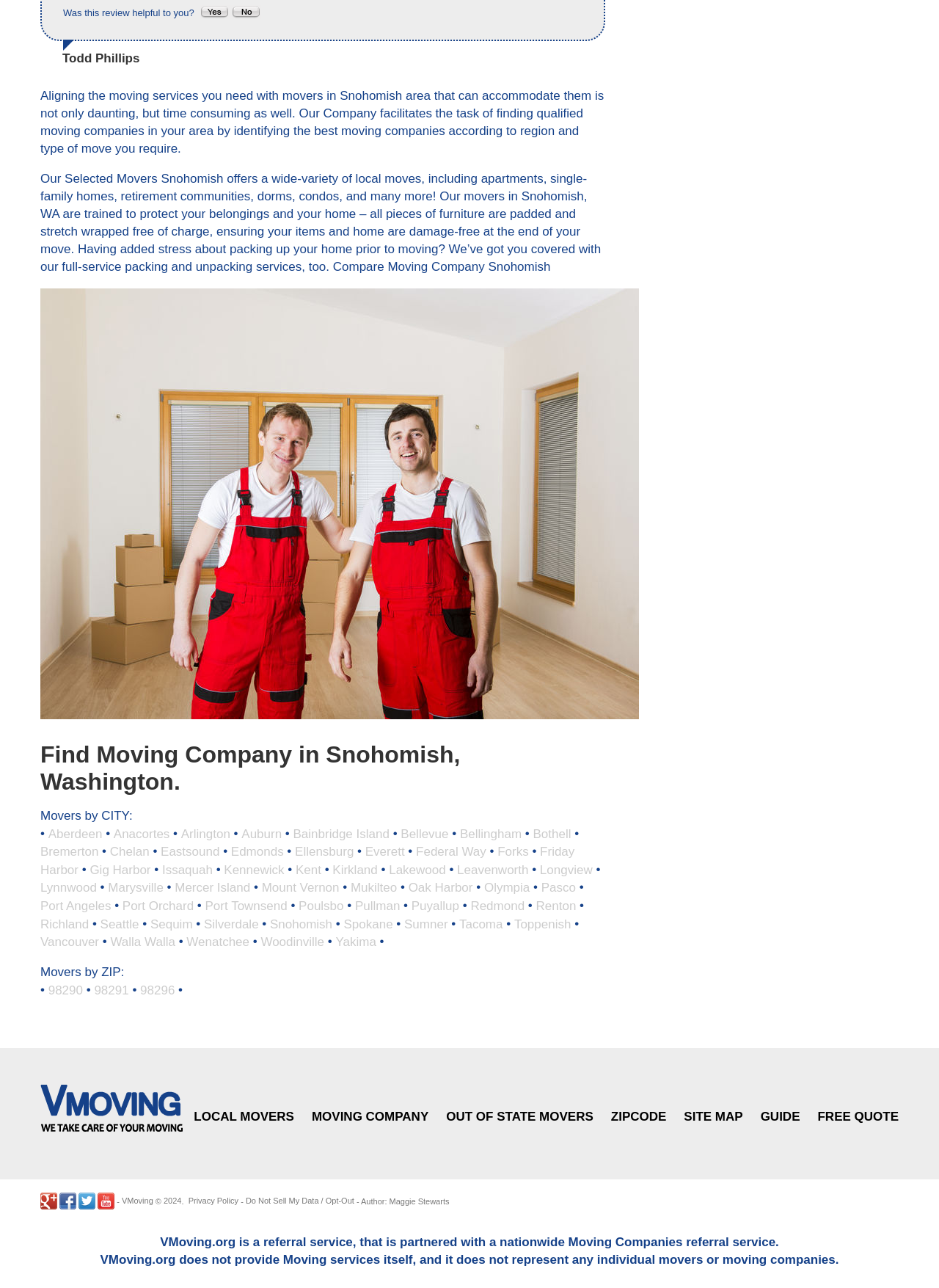Can you give a comprehensive explanation to the question given the content of the image?
What additional services do the movers in Snohomish offer?

According to the webpage, the movers in Snohomish offer full-service packing and unpacking services, which means that they can help users with packing up their belongings before the move and unpacking them at the new location.